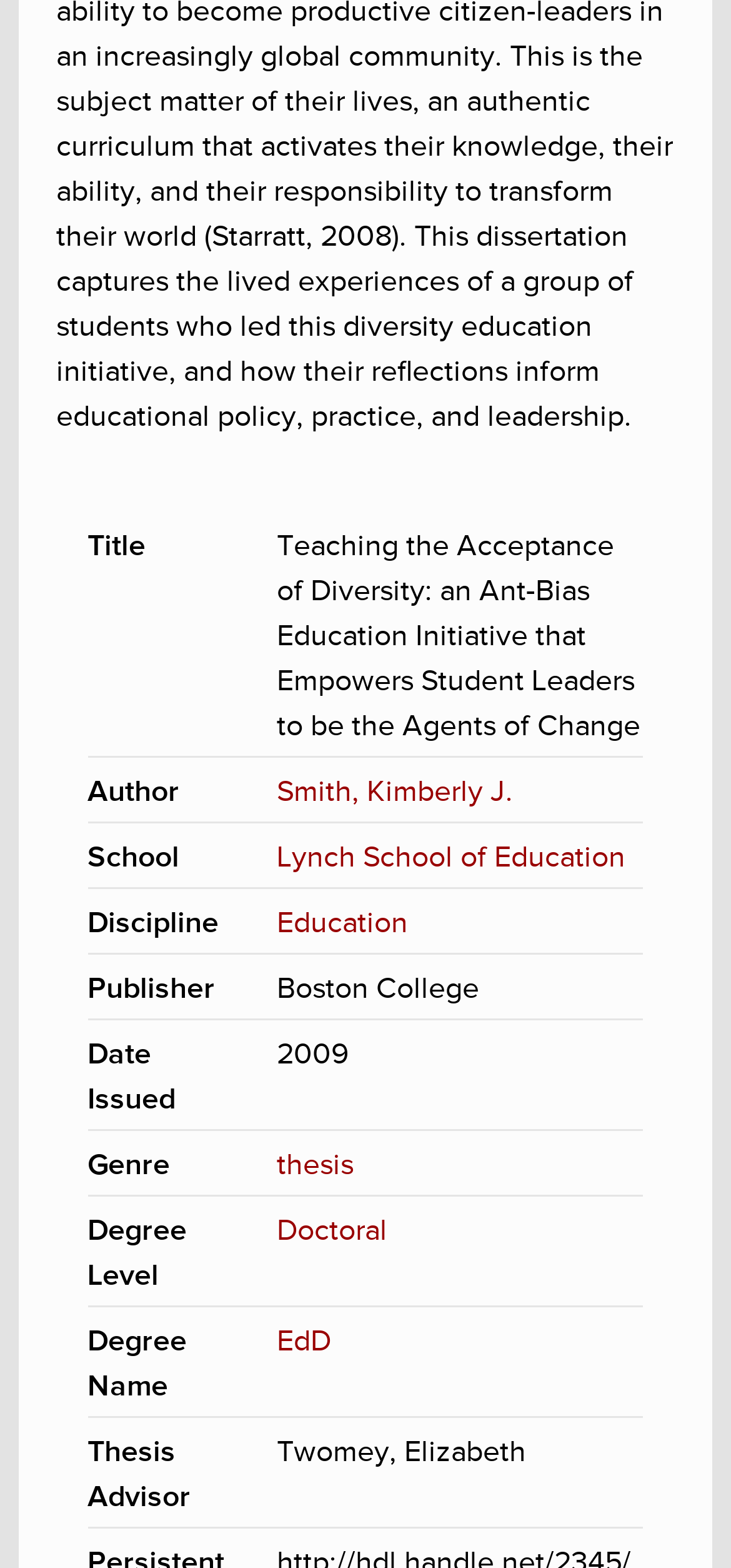Who is the author of the thesis?
Please give a well-detailed answer to the question.

I found the author's name by looking at the description list detail element with the link text 'Smith, Kimberly J.'.